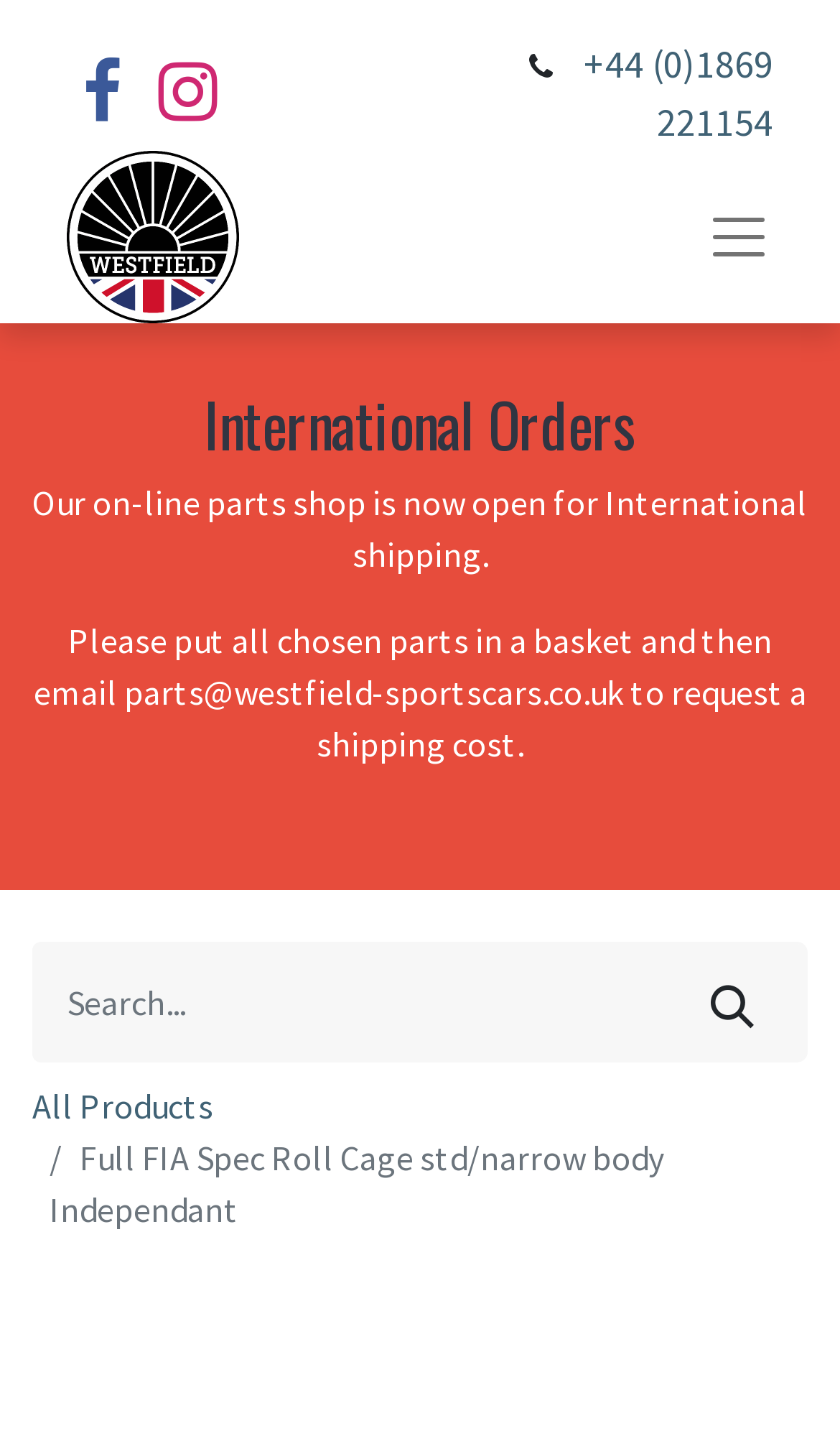What is the logo of the website?
Please provide a full and detailed response to the question.

I found the logo by looking at the image element with the text 'Logo of Westfield Cars' located at the top left corner of the webpage.